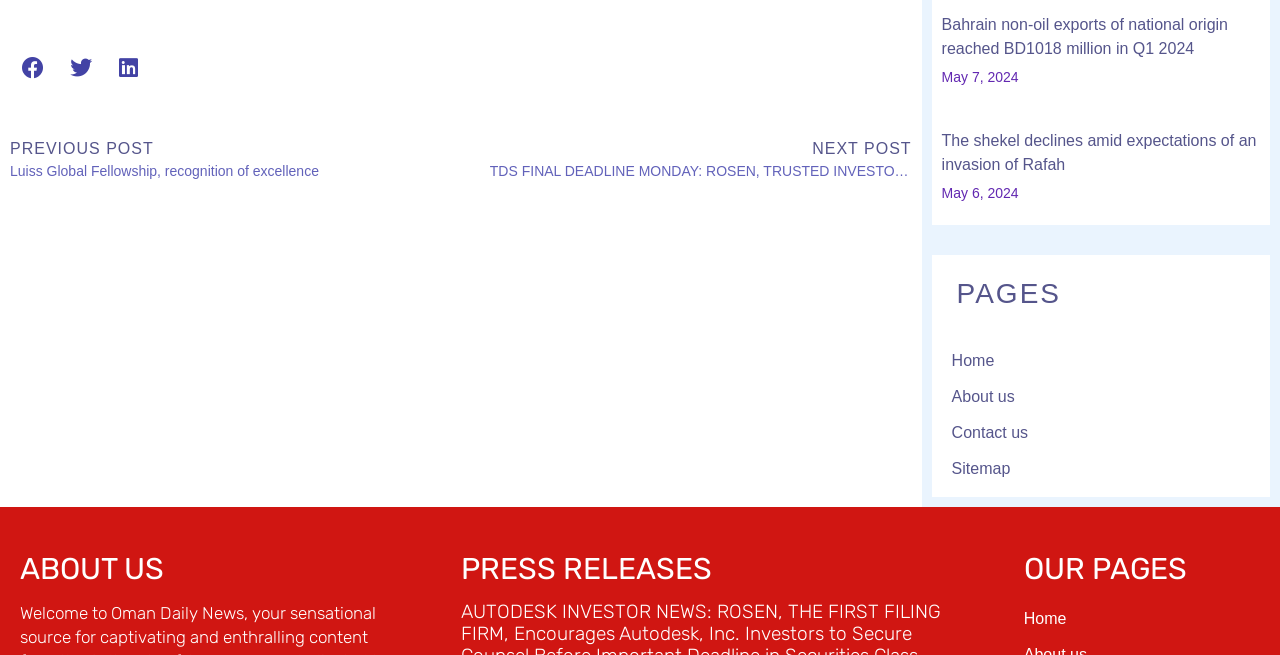What are the three social media platforms for sharing?
Using the visual information, answer the question in a single word or phrase.

Facebook, Twitter, LinkedIn